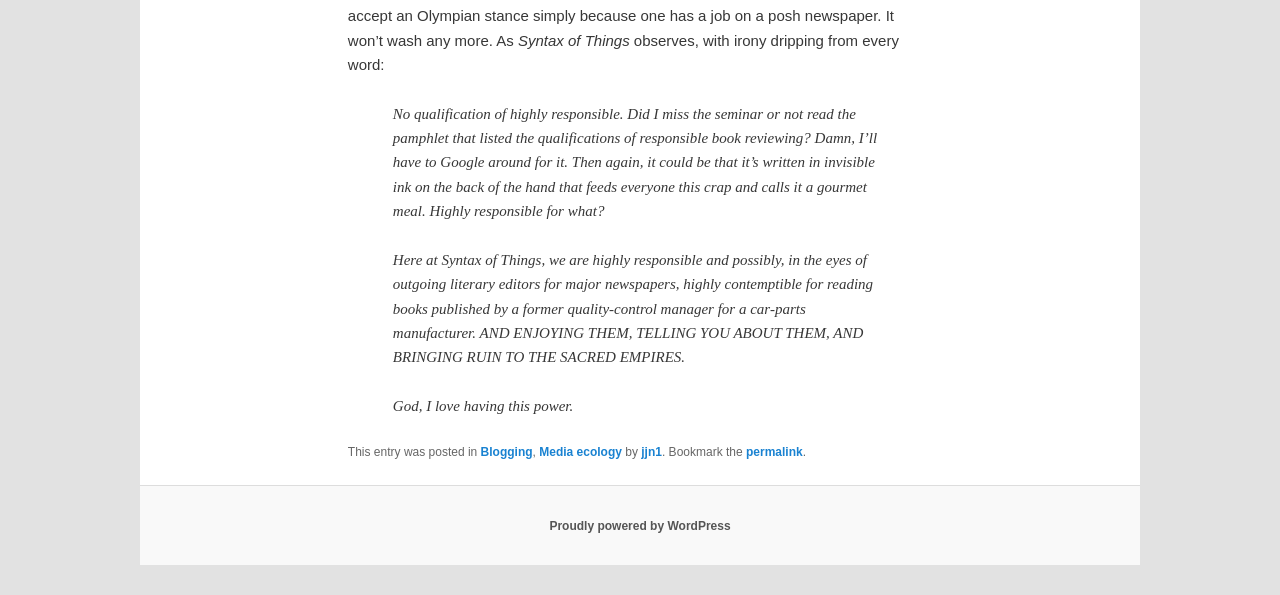Given the following UI element description: "Blogging", find the bounding box coordinates in the webpage screenshot.

[0.375, 0.748, 0.416, 0.771]